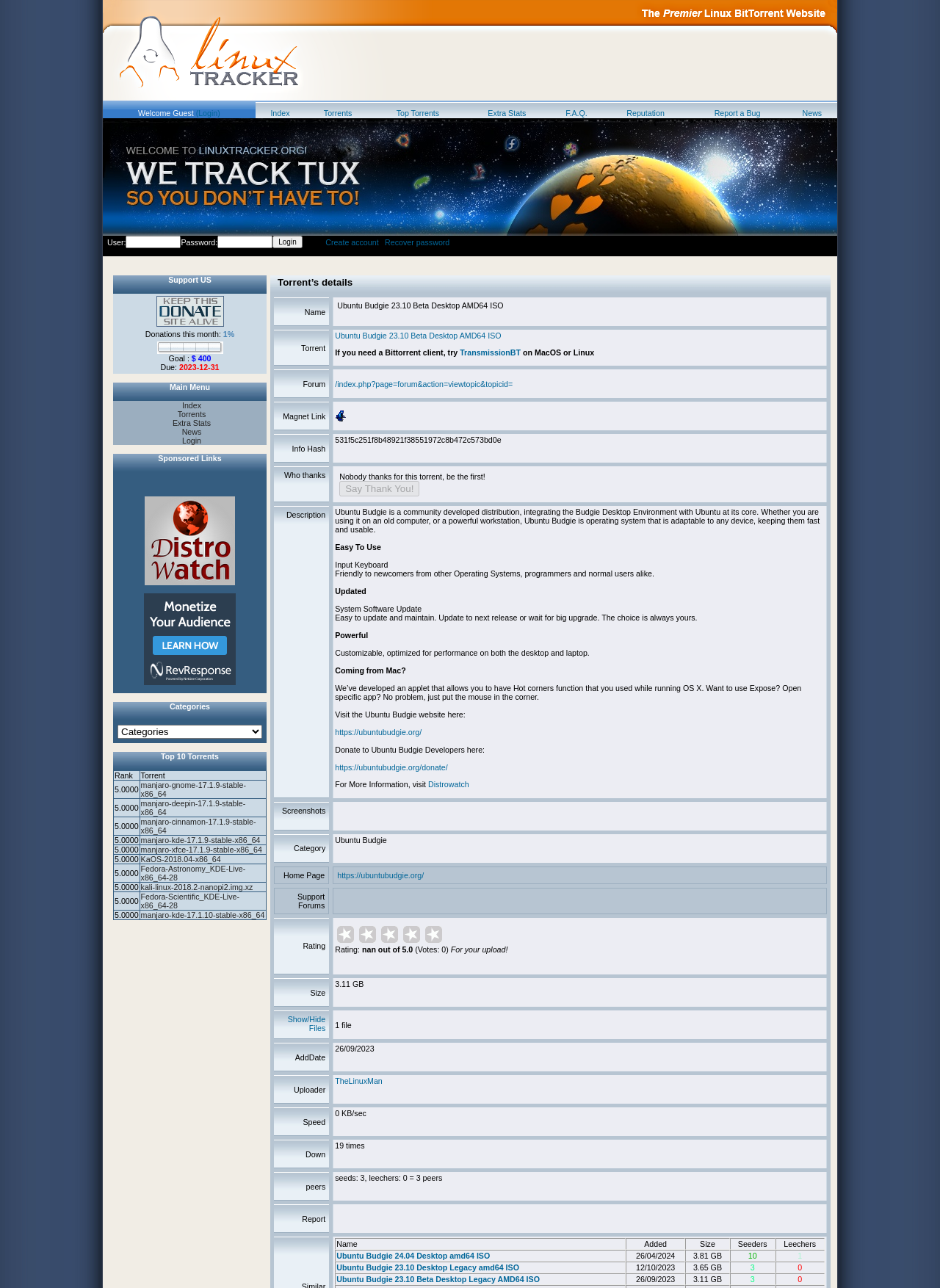What is the category selection method?
Could you give a comprehensive explanation in response to this question?

The category selection method is a combo box which is located below the 'Categories' heading, allowing users to select a category from a dropdown list.